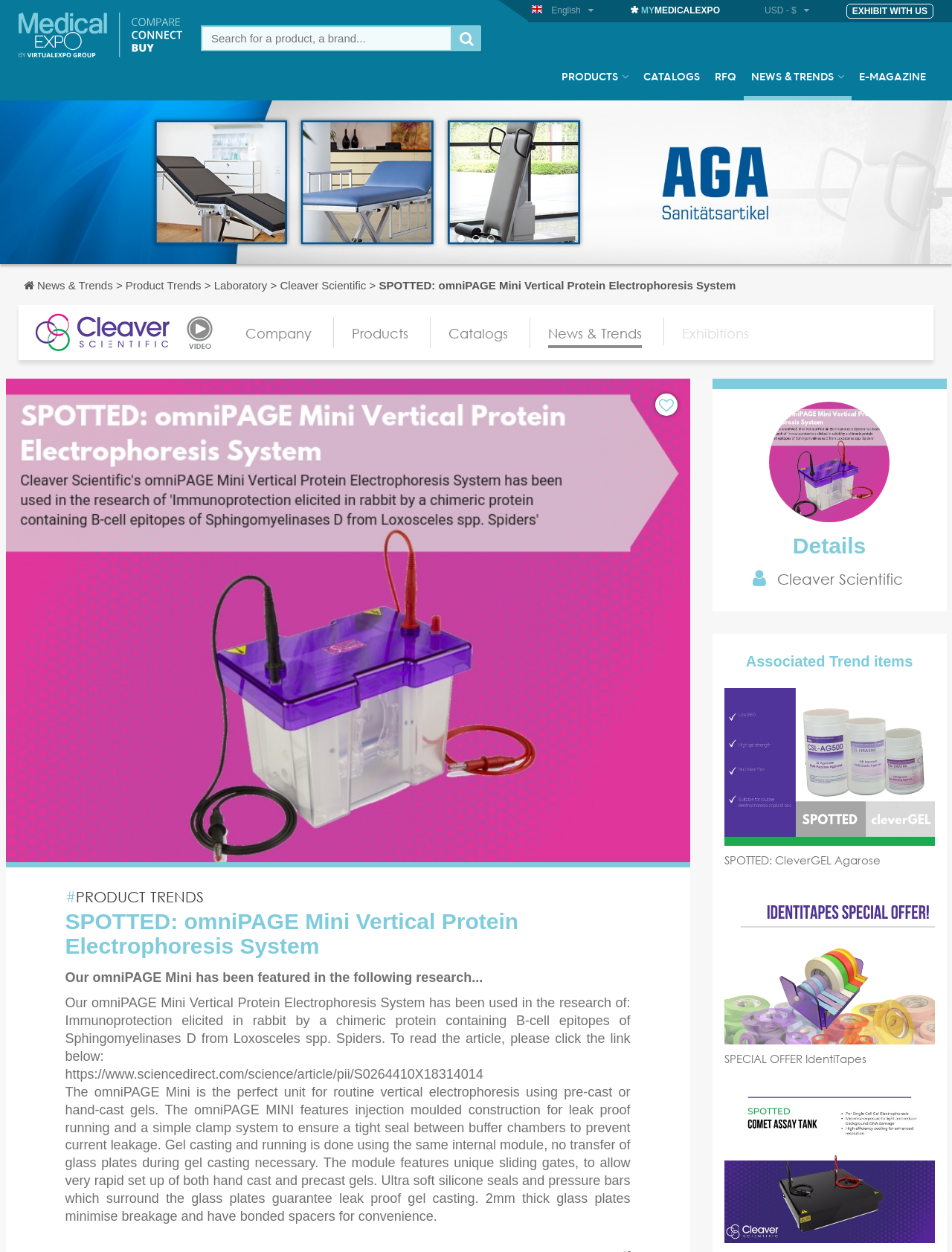Find the bounding box coordinates for the HTML element specified by: "Human Resources News Blog".

None